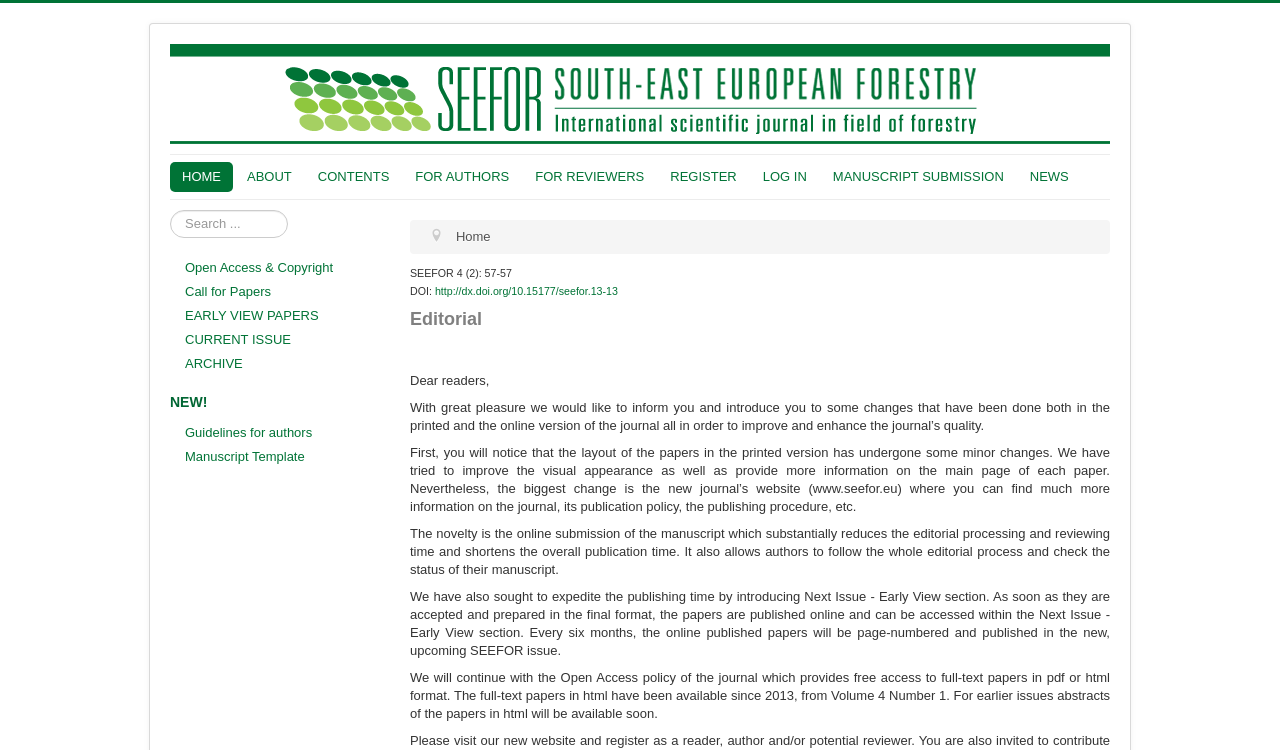What is the name of the journal?
Please interpret the details in the image and answer the question thoroughly.

The name of the journal can be found in the top-left corner of the webpage, where it says 'SEEFOR – South-east European forestry - Vol.4, No.2 - Editorial'. This is likely the title of the journal.